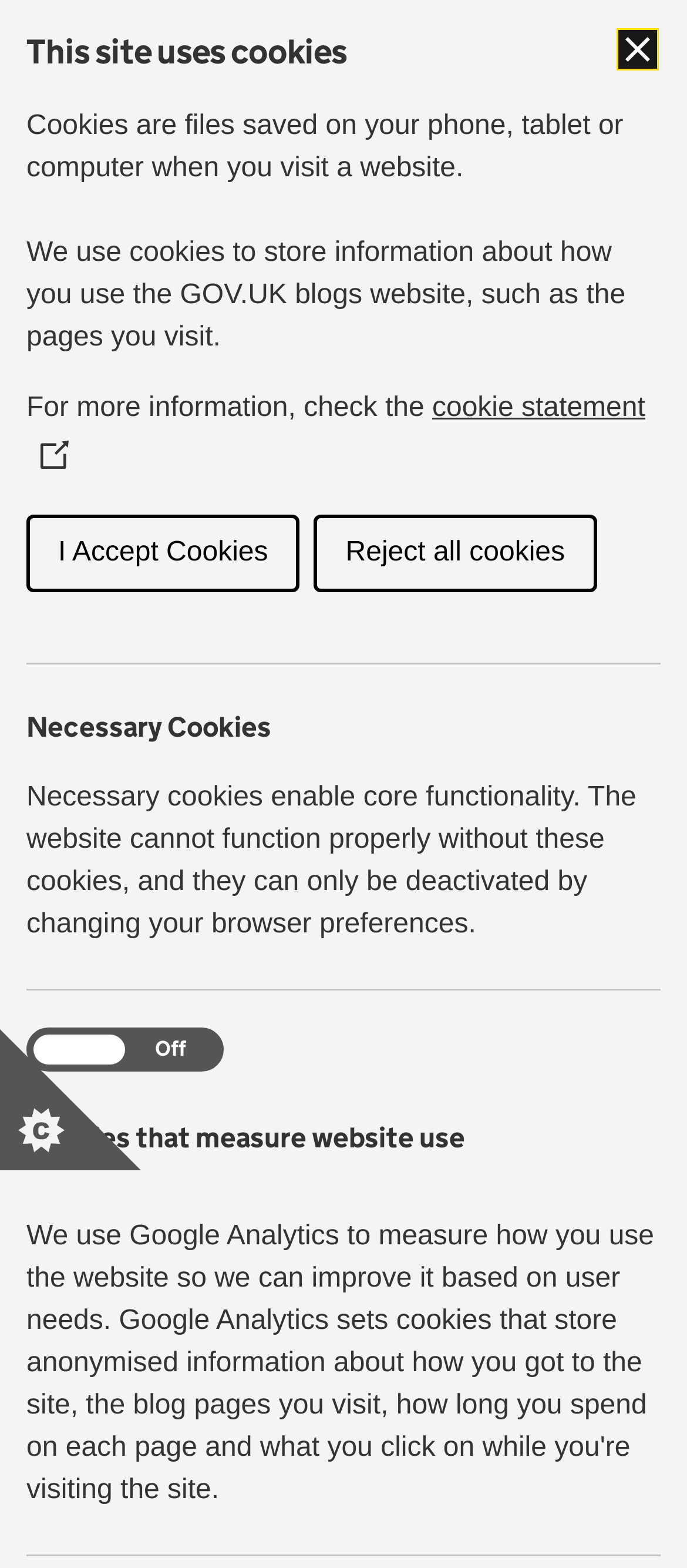Answer the question below using just one word or a short phrase: 
What is the date of the blog post?

27 July 2017